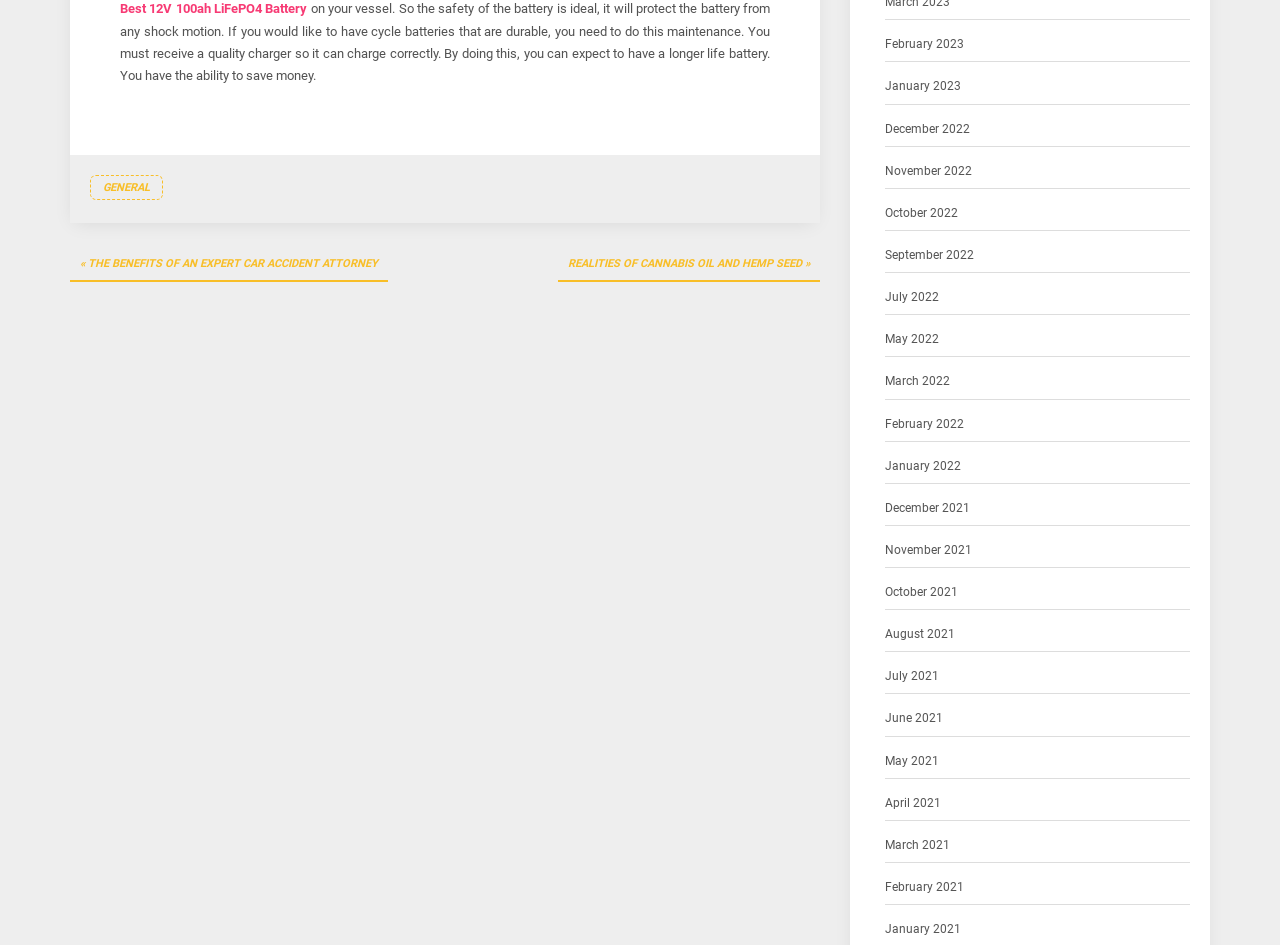What is the navigation section of the webpage?
Based on the image, answer the question with as much detail as possible.

The navigation element has the text 'Posts', which indicates that this section is related to navigating through posts or articles on the webpage.